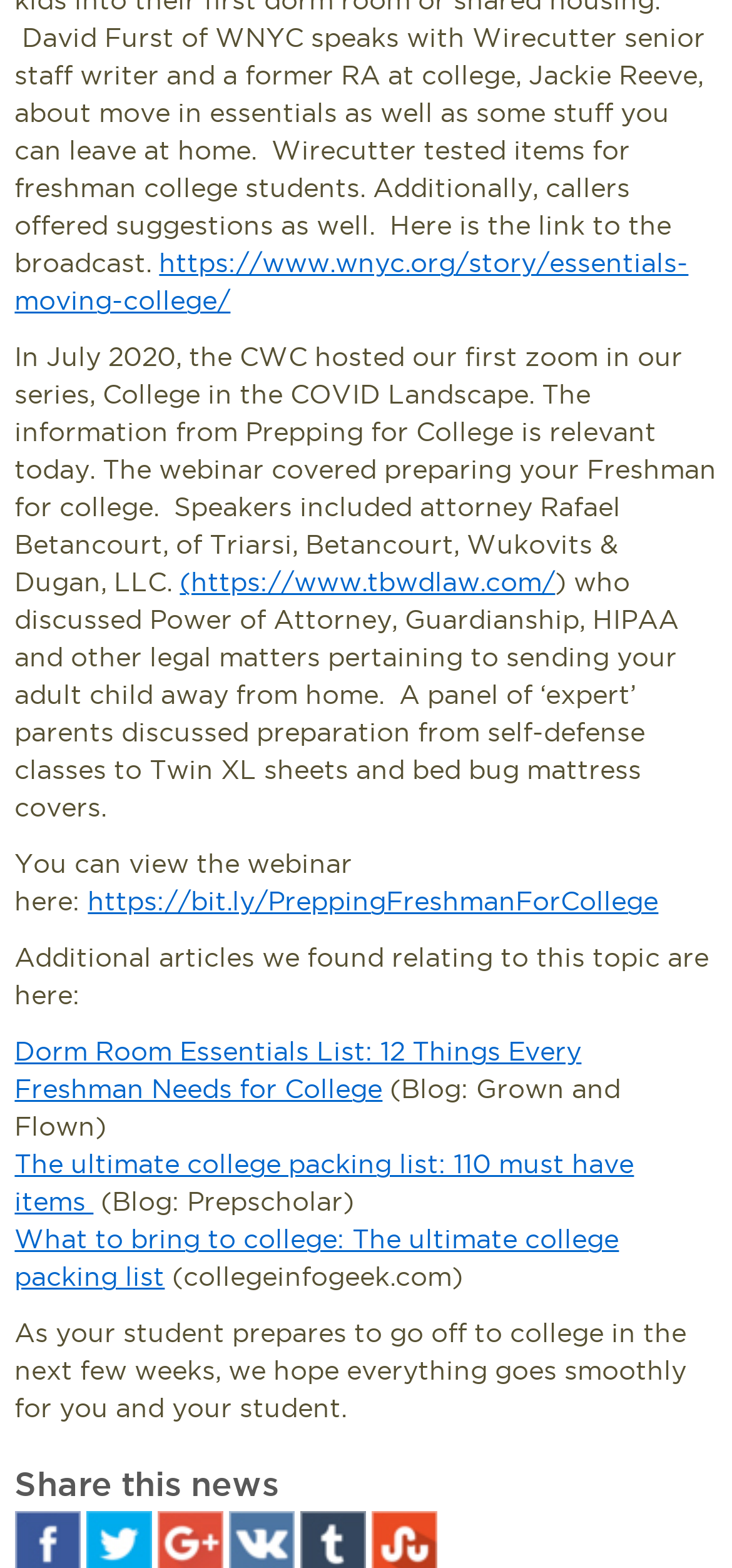How many articles are mentioned as additional resources?
Carefully examine the image and provide a detailed answer to the question.

There are three articles mentioned as additional resources, which are 'Dorm Room Essentials List: 12 Things Every Freshman Needs for College', 'The ultimate college packing list: 110 must have items', and 'What to bring to college: The ultimate college packing list'.